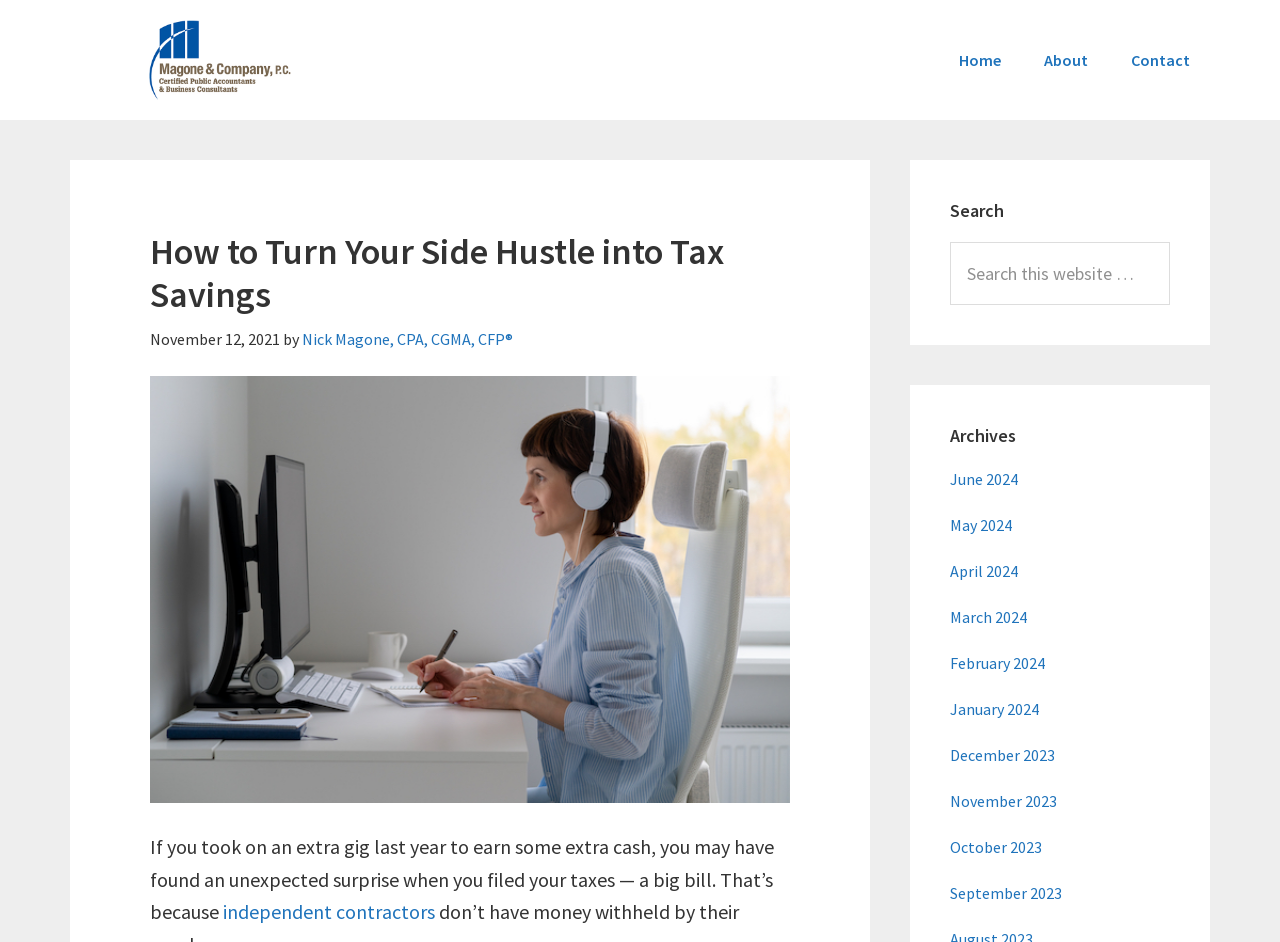Can you pinpoint the bounding box coordinates for the clickable element required for this instruction: "Search this website"? The coordinates should be four float numbers between 0 and 1, i.e., [left, top, right, bottom].

[0.742, 0.256, 0.914, 0.324]